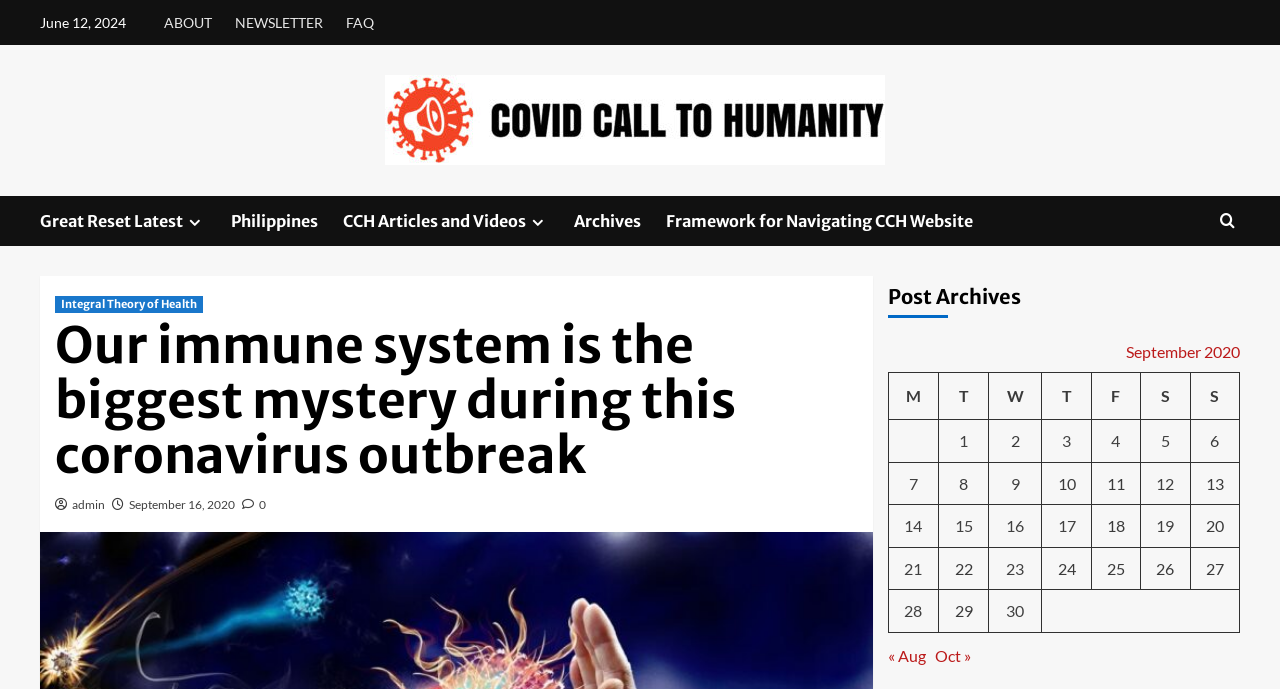From the webpage screenshot, predict the bounding box of the UI element that matches this description: "Great Reset Latest".

[0.031, 0.284, 0.18, 0.357]